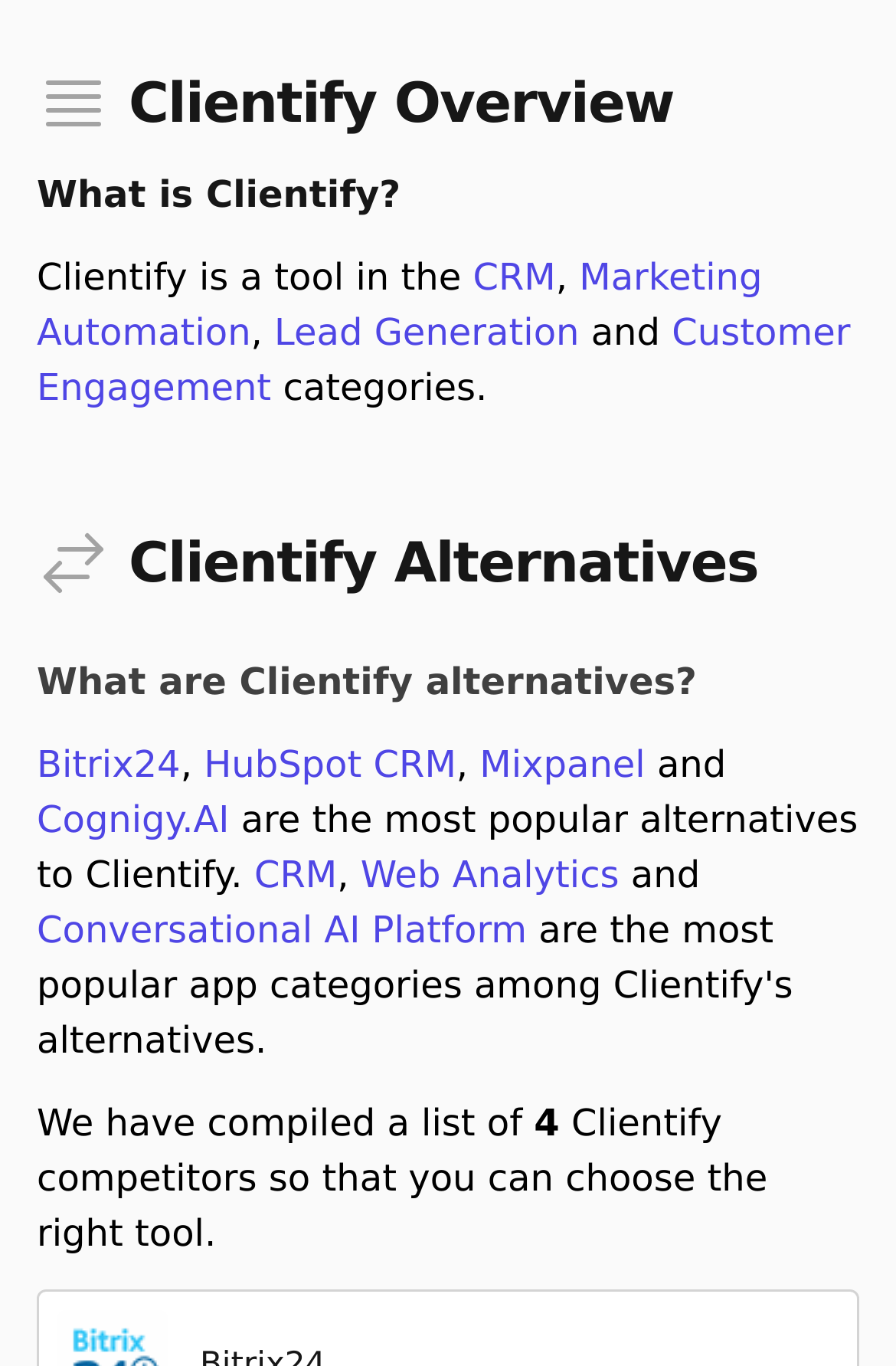Identify the bounding box coordinates of the region I need to click to complete this instruction: "Check out 'Conversational AI Platform'".

[0.041, 0.665, 0.588, 0.697]